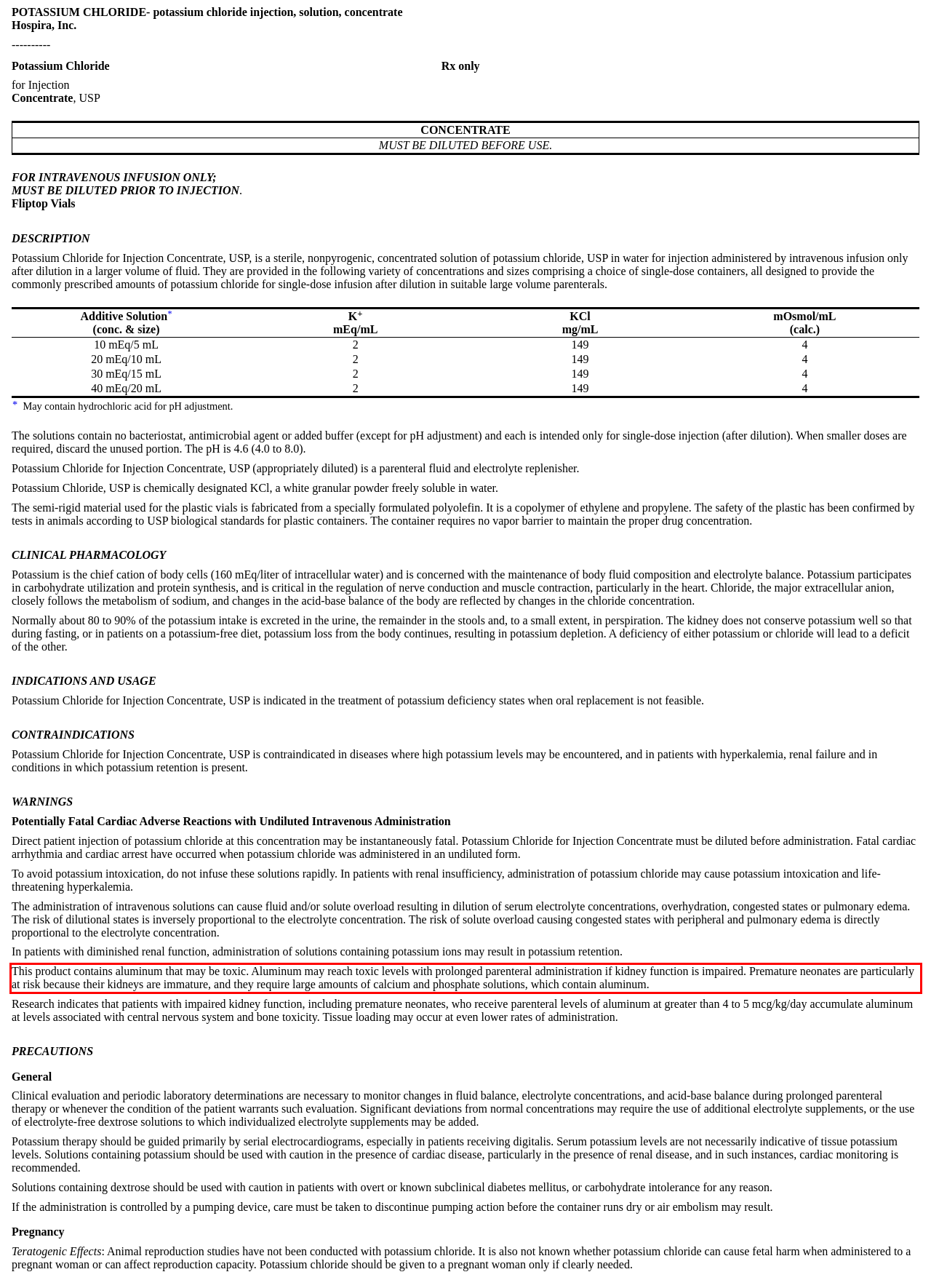Please recognize and transcribe the text located inside the red bounding box in the webpage image.

This product contains aluminum that may be toxic. Aluminum may reach toxic levels with prolonged parenteral administration if kidney function is impaired. Premature neonates are particularly at risk because their kidneys are immature, and they require large amounts of calcium and phosphate solutions, which contain aluminum.